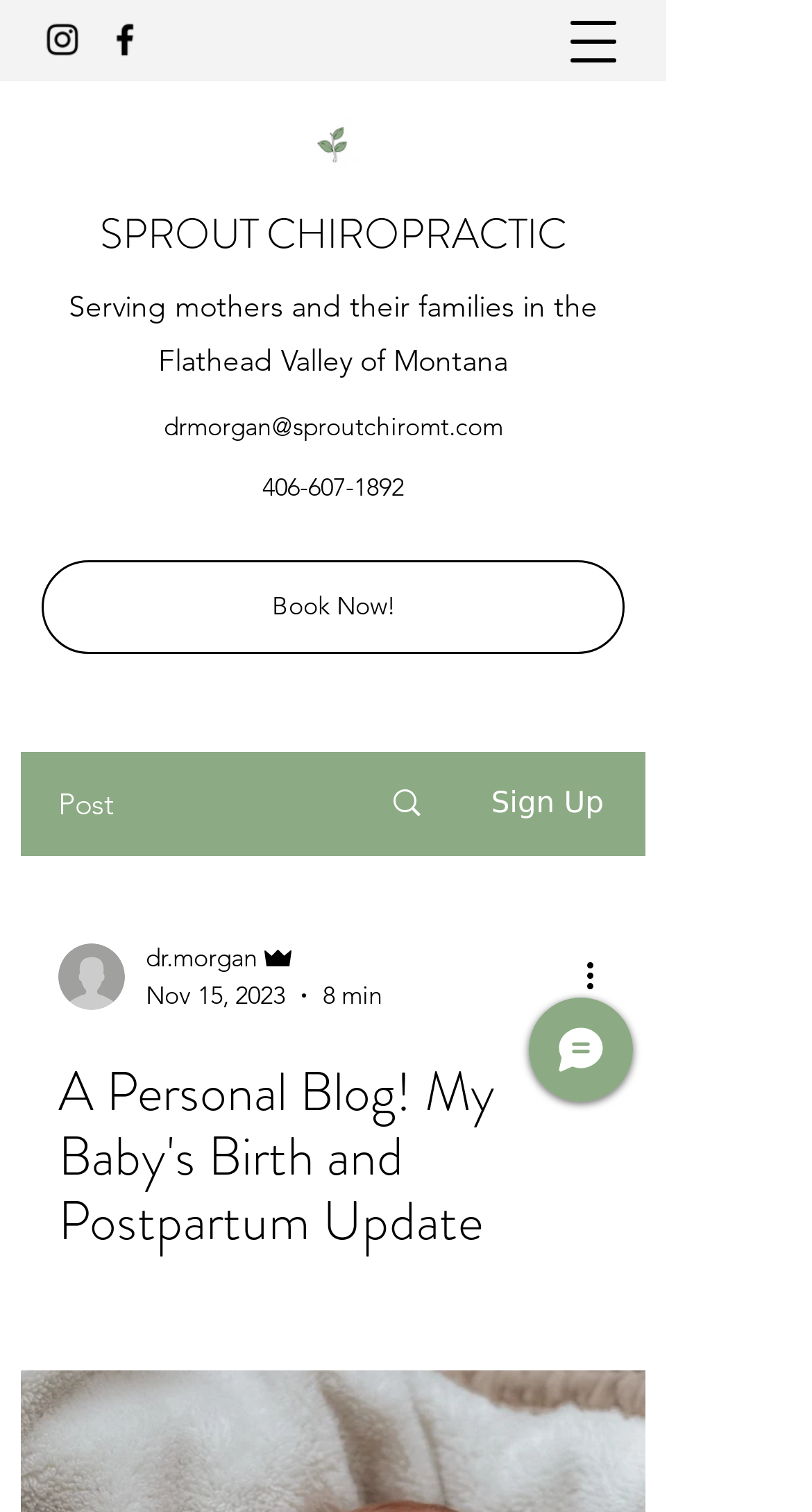Respond with a single word or phrase for the following question: 
How many social media links are available?

2